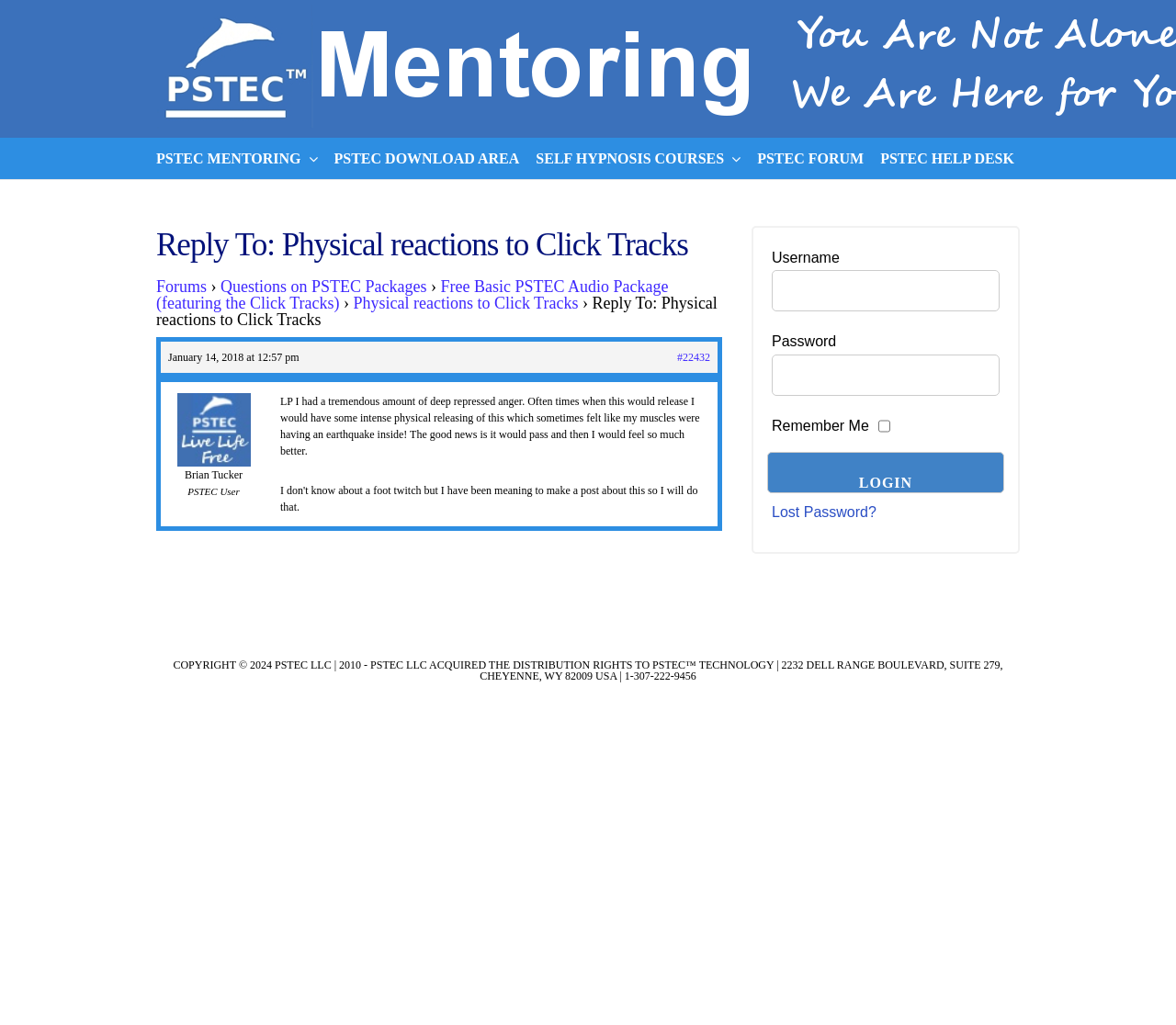How many links are there in the top navigation bar?
Please use the image to deliver a detailed and complete answer.

I counted the links in the top navigation bar, which are 'PSTEC DOWNLOAD AREA', 'SELF HYPNOSIS COURSES', 'PSTEC FORUM', and 'PSTEC HELP DESK', so there are 4 links in total.